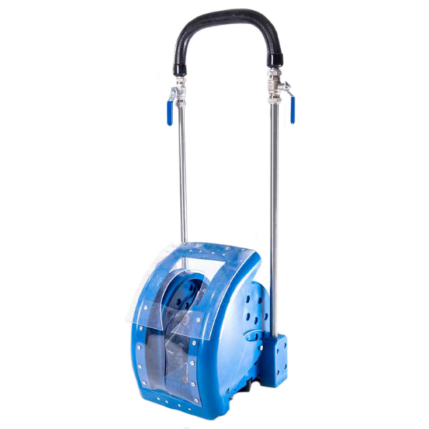How many seconds does it take to clean boots?
Please give a detailed and elaborate explanation in response to the question.

According to the caption, the boot washer can clean boots thoroughly within six seconds, making it a quick and efficient tool for maintaining cleanliness in agricultural and outdoor environments.